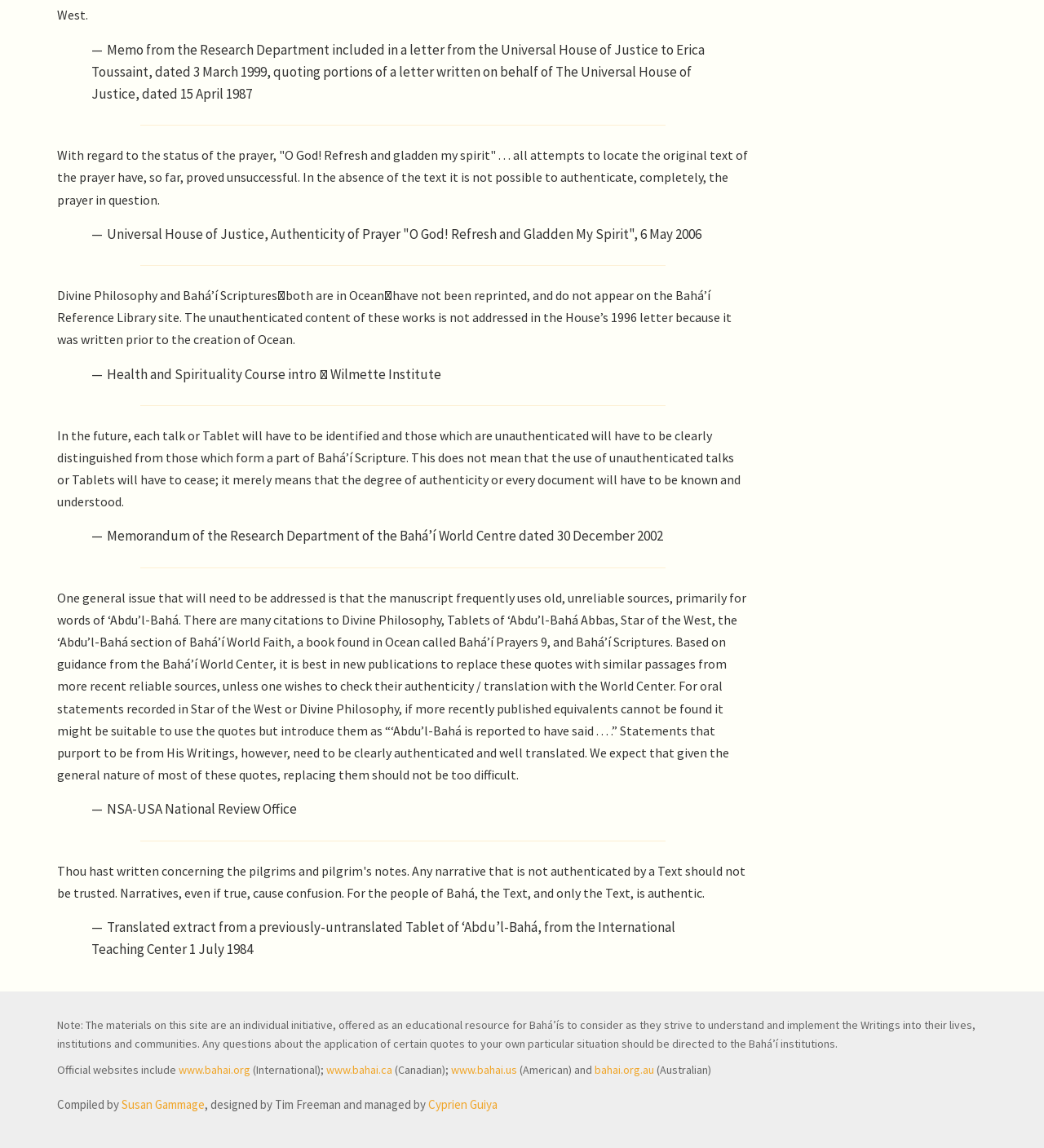Answer the question with a single word or phrase: 
What is the purpose of the website?

Educational resource